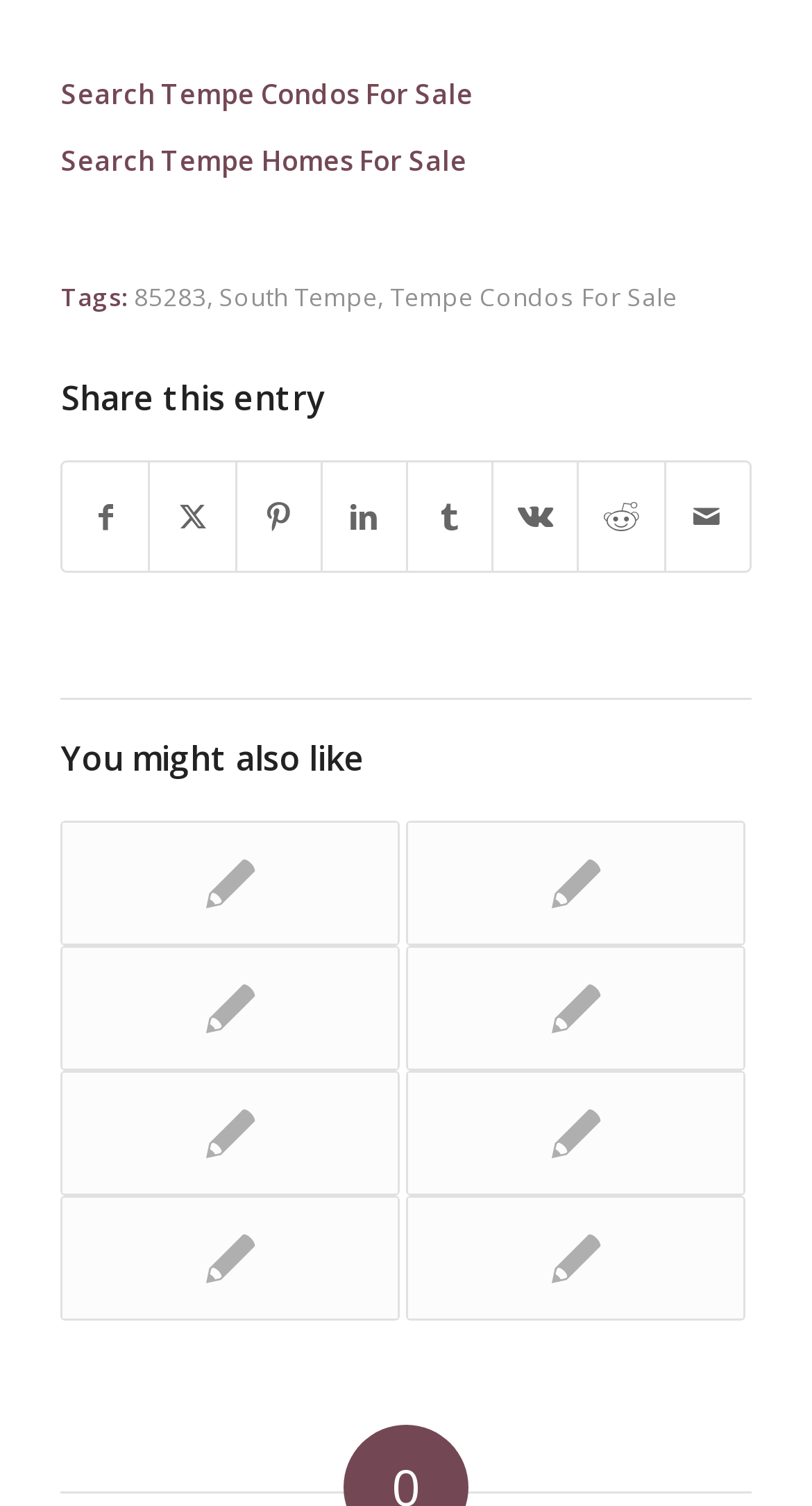Determine the bounding box coordinates of the clickable element to achieve the following action: 'Search'. Provide the coordinates as four float values between 0 and 1, formatted as [left, top, right, bottom].

[0.075, 0.049, 0.198, 0.074]